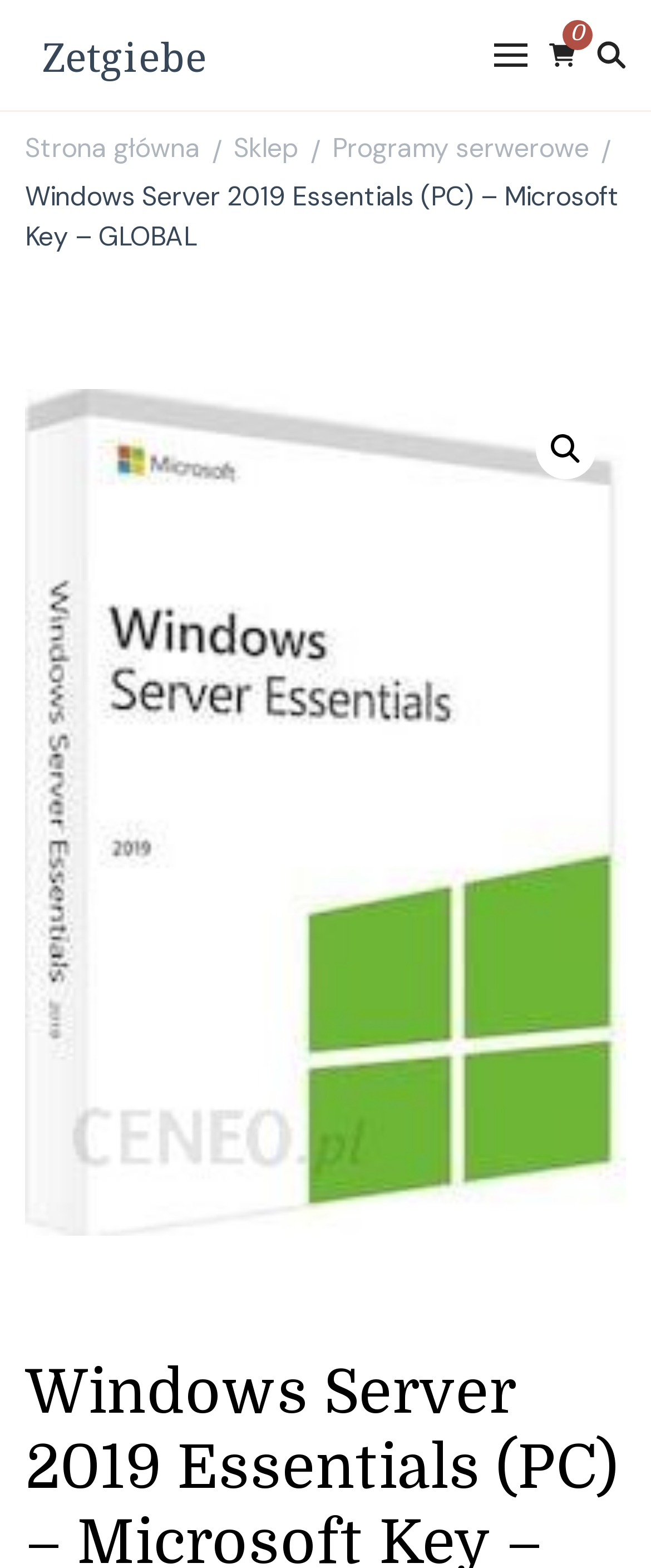Can you find the bounding box coordinates for the element that needs to be clicked to execute this instruction: "click the expand button"? The coordinates should be given as four float numbers between 0 and 1, i.e., [left, top, right, bottom].

[0.739, 0.017, 0.829, 0.054]